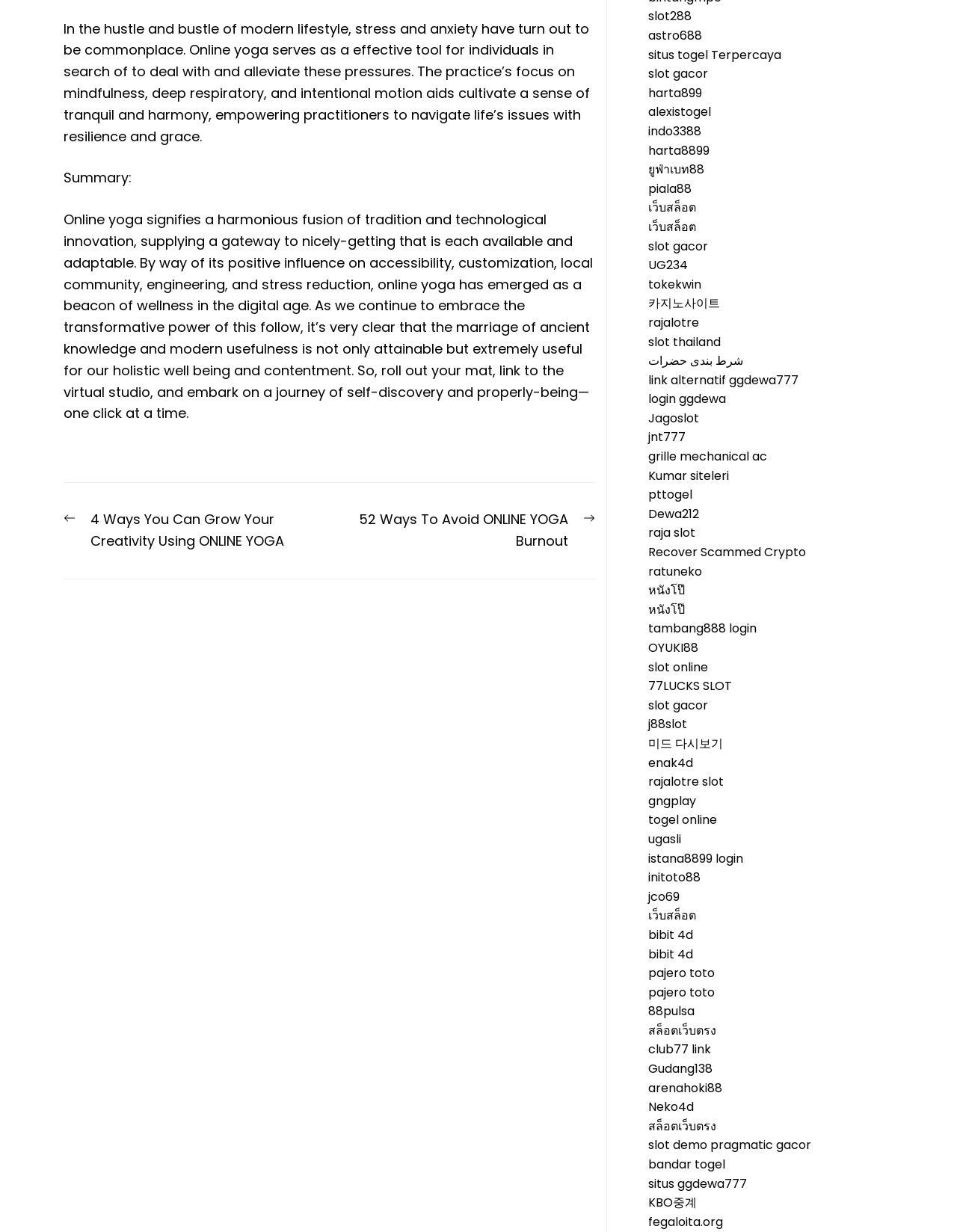Give a one-word or short phrase answer to the question: 
What is the purpose of online yoga according to the webpage?

To alleviate stress and anxiety